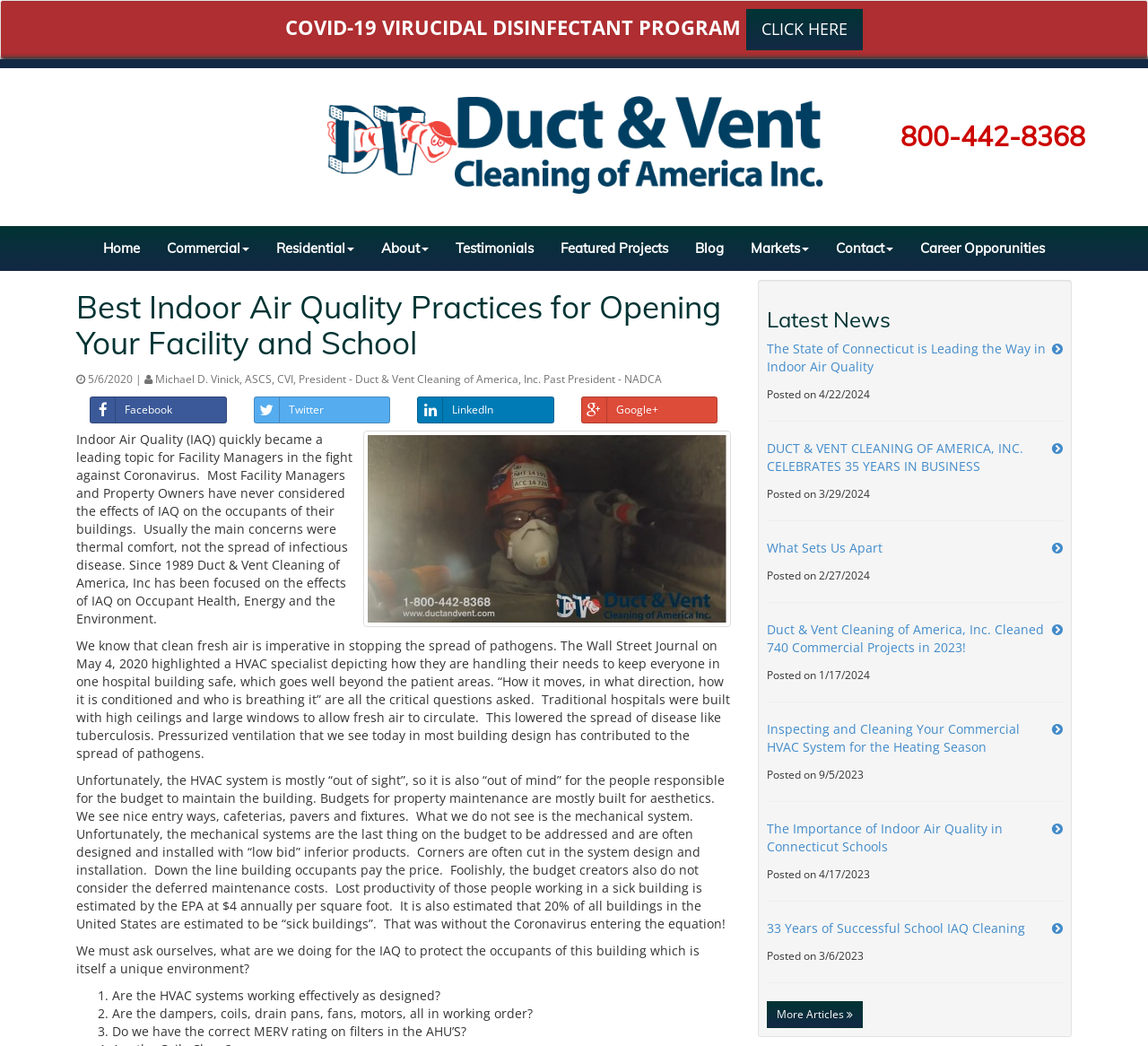Describe the entire webpage, focusing on both content and design.

The webpage is about indoor air quality (IAQ) and its importance in facilities and schools, particularly in the context of the COVID-19 pandemic. At the top of the page, there is a heading "Best Indoor Air Quality Practices for Opening Your Facility and School" and a link "COVID-19 VIRUCIDAL DISINFECTANT PROGRAM" with a "CLICK HERE" button next to it. Below this, there is a link to "Duct and Vent | Cleaning of America inc" with an accompanying image.

On the left side of the page, there is a navigation menu with links to various sections of the website, including "Home", "Commercial", "Residential", "About", "Testimonials", "Featured Projects", "Blog", "Markets", "Contact", and "Career Opportunities".

The main content of the page is divided into several sections. The first section discusses the importance of IAQ in facilities and schools, citing the Wall Street Journal and highlighting the role of HVAC systems in preventing the spread of pathogens. The text also mentions the need for regular maintenance of these systems to ensure they are working effectively.

The next section is a series of questions, numbered from 1 to 3, asking about the effectiveness of HVAC systems, the condition of various components, and the MERV rating of filters.

Below this, there is a section titled "Latest News" with several links to news articles, each with a brief description and a "Posted on" date. The articles appear to be related to IAQ and the company's services.

At the bottom of the page, there are links to social media platforms, including Facebook, Twitter, LinkedIn, and Google+.